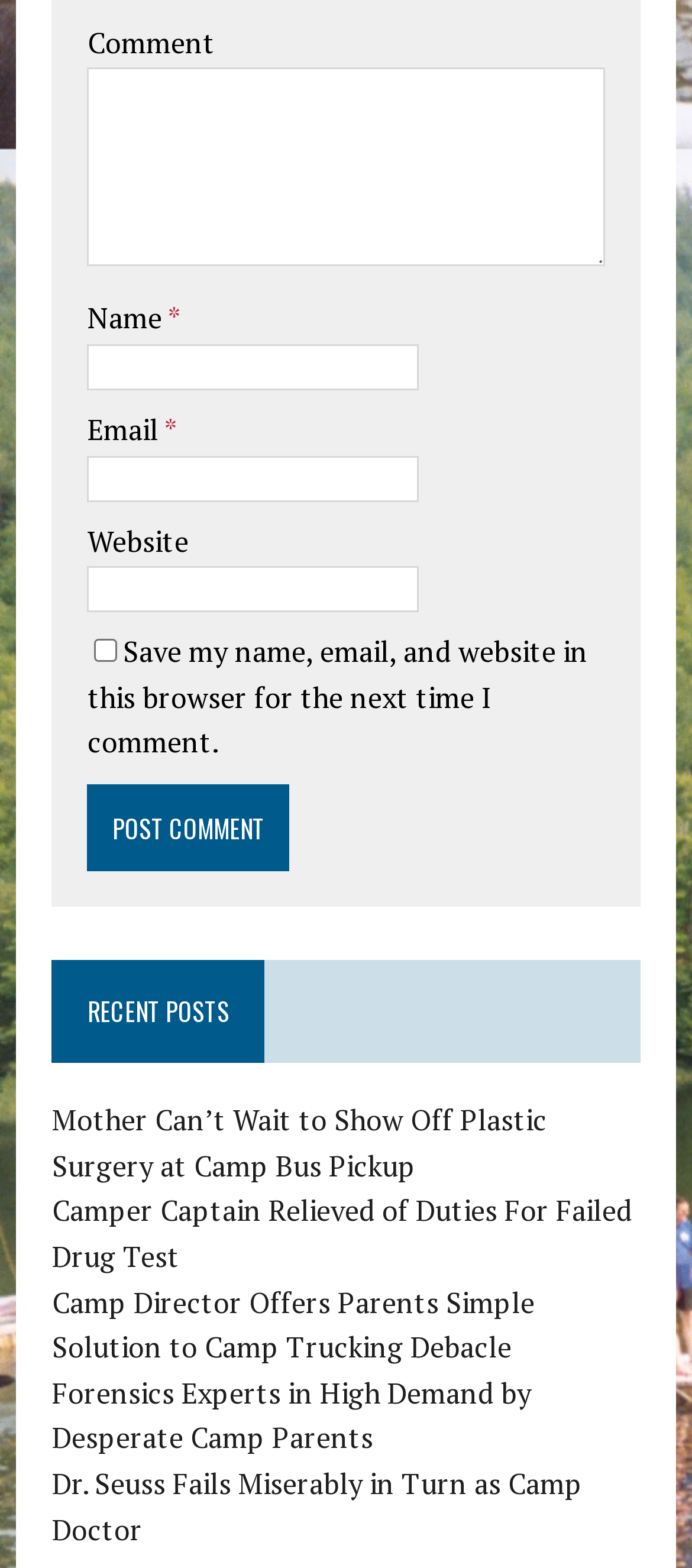What is the label of the button?
Look at the image and construct a detailed response to the question.

The button is labeled 'Post Comment', which suggests that it is used to submit a comment.